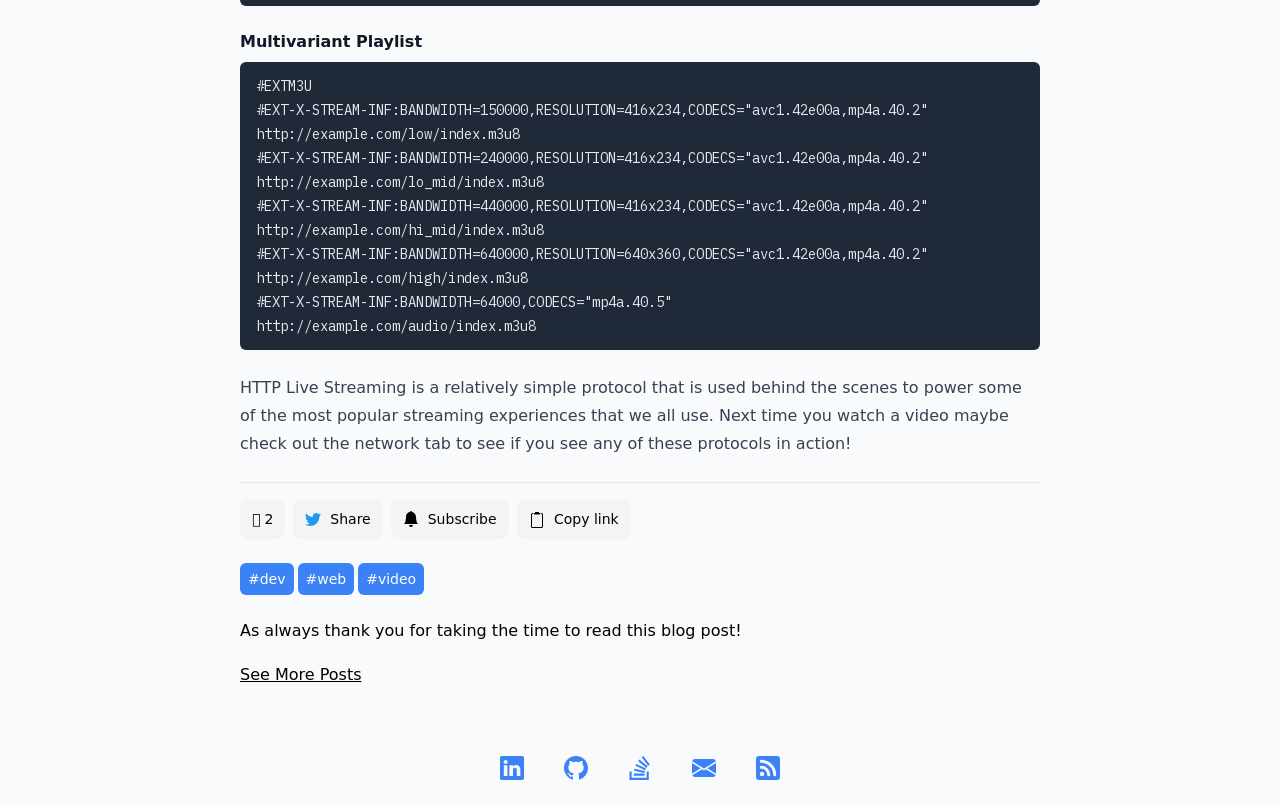Identify the bounding box coordinates of the part that should be clicked to carry out this instruction: "Share the post".

[0.229, 0.618, 0.299, 0.668]